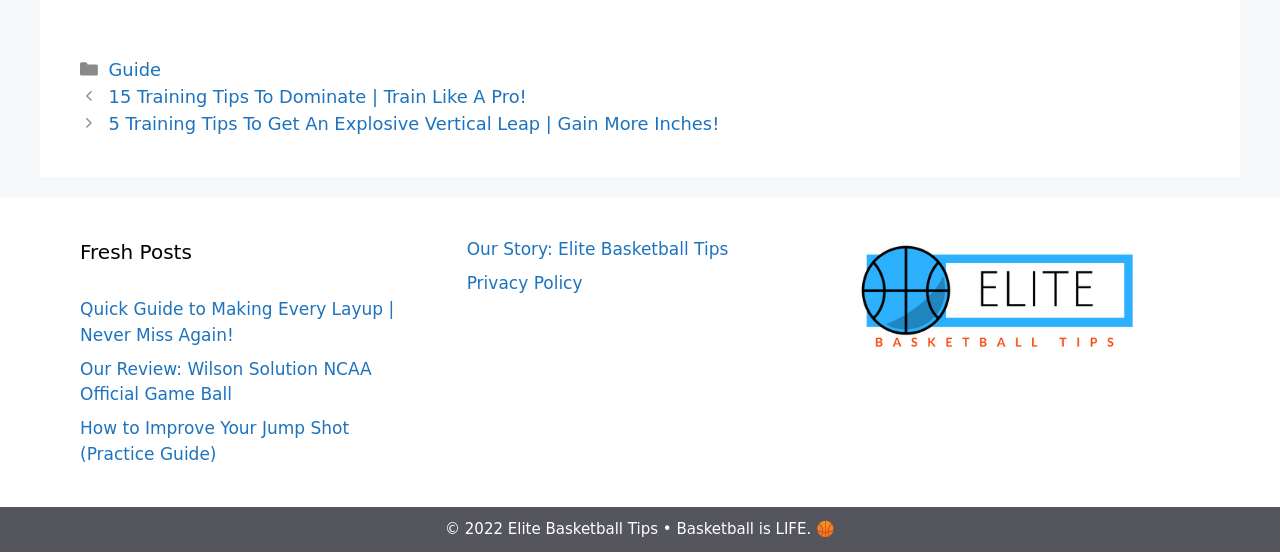What is the year of the copyright?
Provide an in-depth and detailed answer to the question.

At the bottom of the webpage, I found the text '© 2022 Elite Basketball Tips • Basketball is LIFE. 🏀', which indicates that the year of the copyright is 2022.